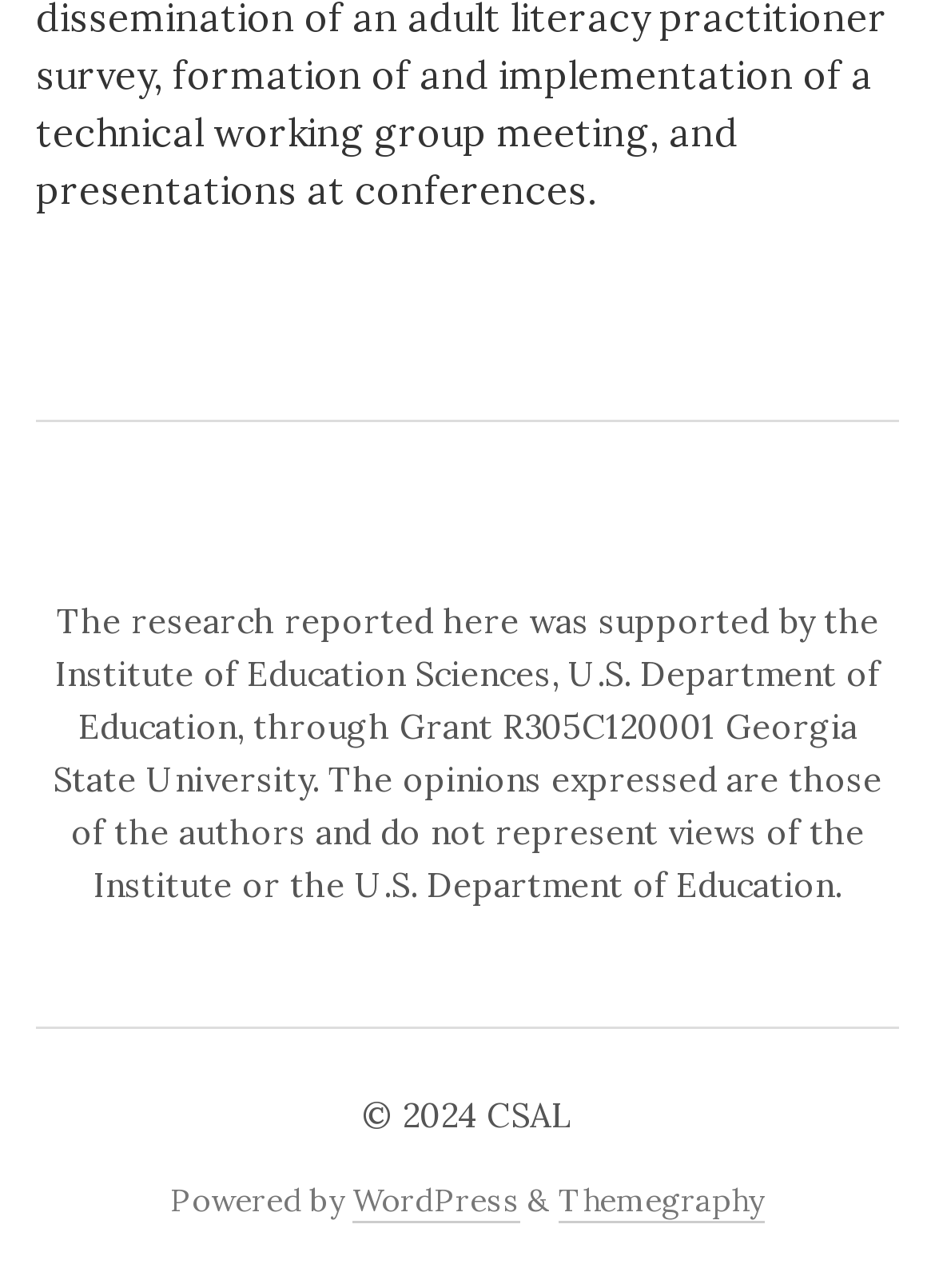What is the name of the platform powering the website?
Answer the question using a single word or phrase, according to the image.

WordPress